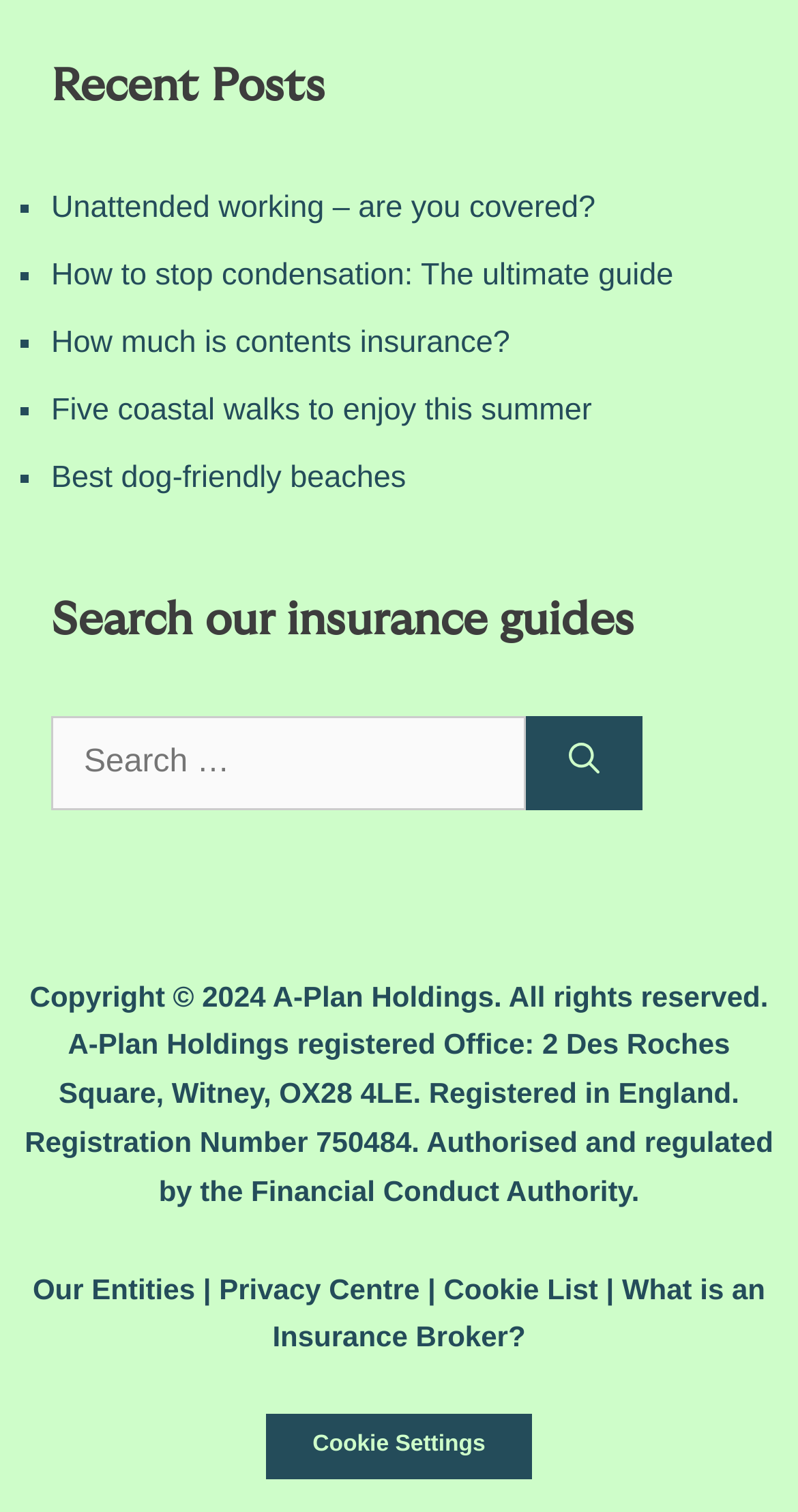Identify the bounding box coordinates of the part that should be clicked to carry out this instruction: "Search for insurance guides".

[0.064, 0.473, 0.659, 0.535]